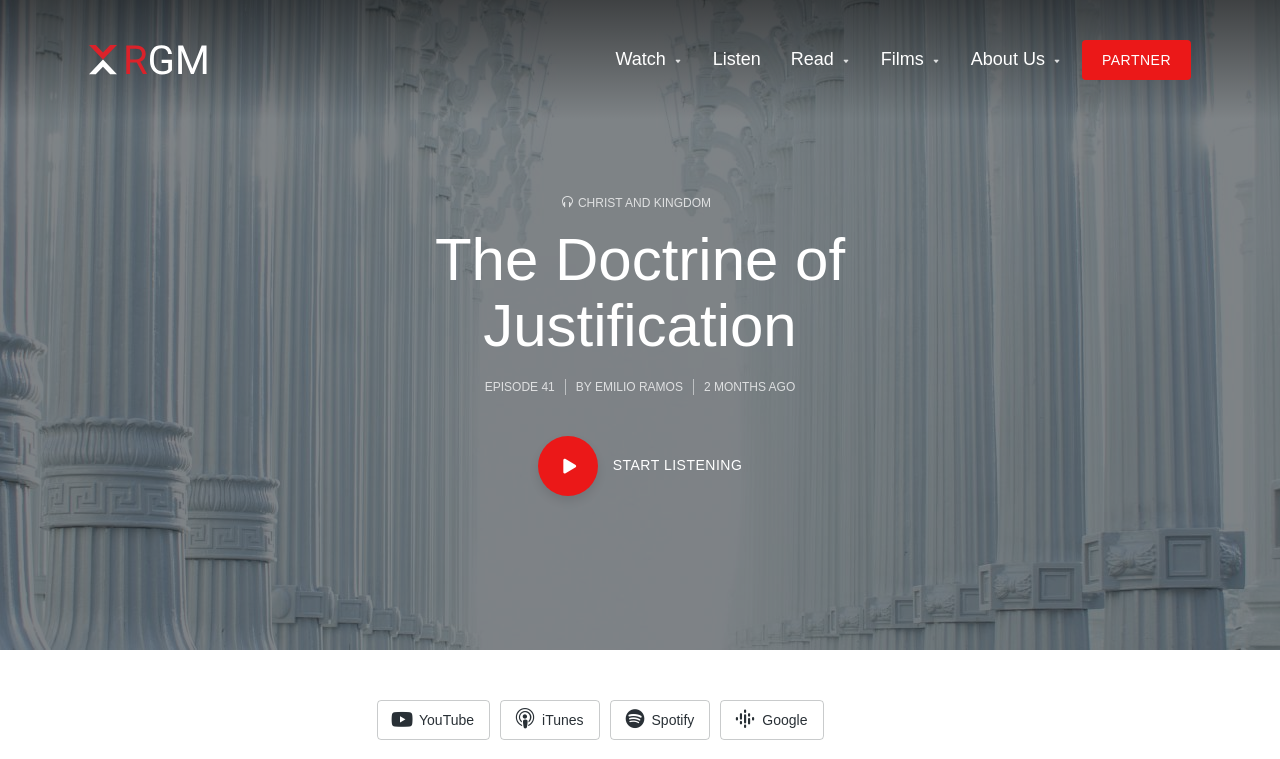Find the bounding box coordinates of the clickable region needed to perform the following instruction: "Share the post on Facebook". The coordinates should be provided as four float numbers between 0 and 1, i.e., [left, top, right, bottom].

None